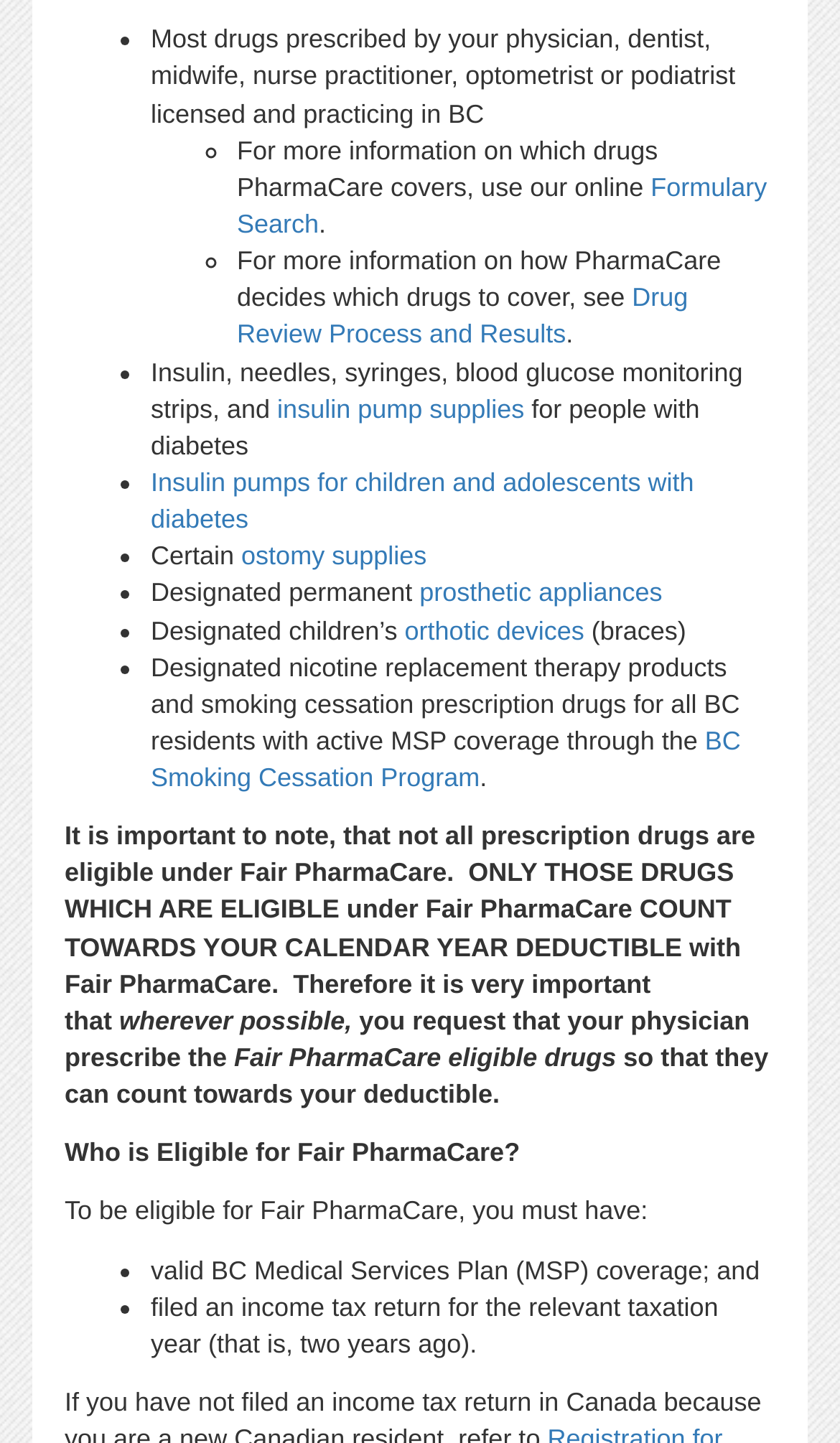What is the purpose of requesting Fair PharmaCare eligible drugs?
Using the screenshot, give a one-word or short phrase answer.

To count towards deductible